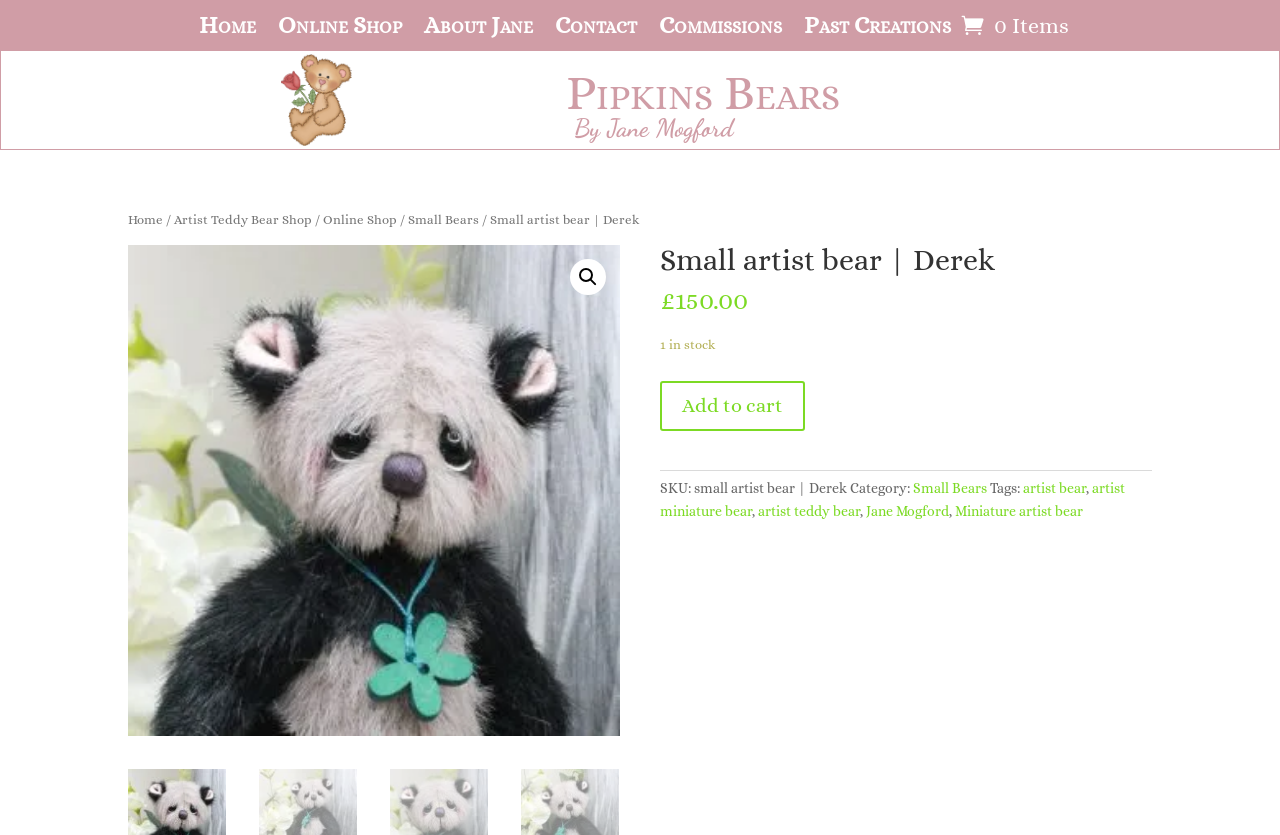Provide the bounding box coordinates of the HTML element this sentence describes: "About Jane". The bounding box coordinates consist of four float numbers between 0 and 1, i.e., [left, top, right, bottom].

[0.332, 0.022, 0.417, 0.048]